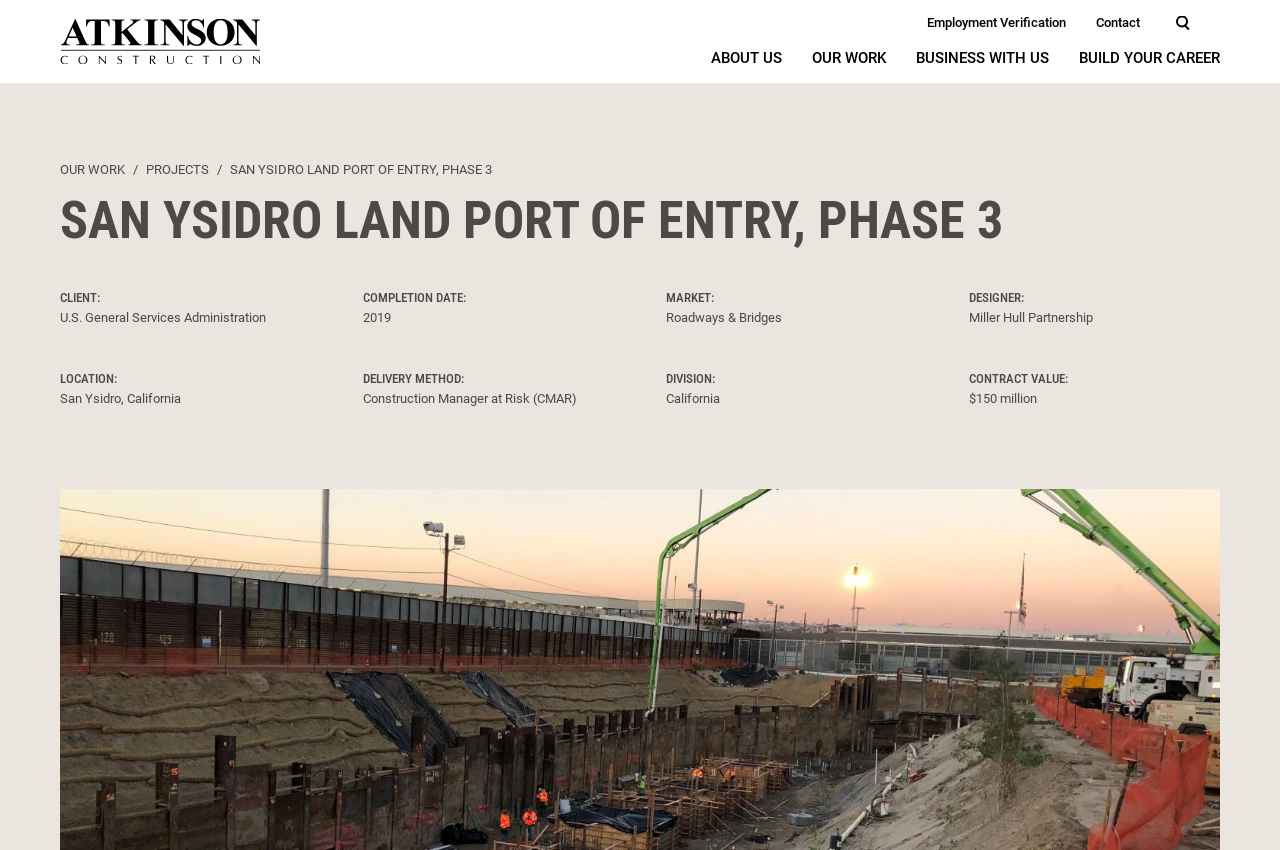Please determine the heading text of this webpage.

SAN YSIDRO LAND PORT OF ENTRY, PHASE 3